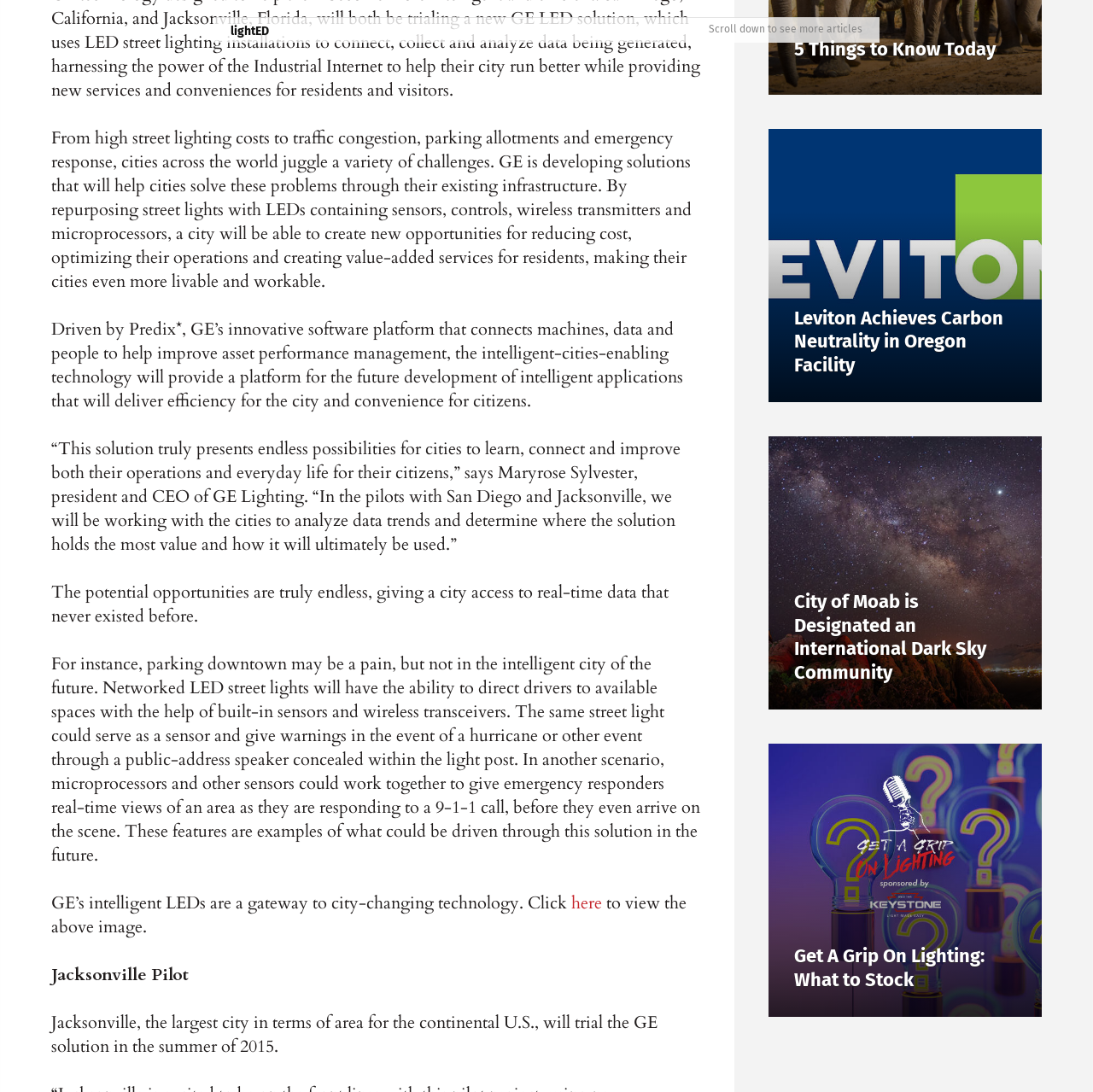Locate the UI element that matches the description lightED in the webpage screenshot. Return the bounding box coordinates in the format (top-left x, top-left y, bottom-right x, bottom-right y), with values ranging from 0 to 1.

[0.211, 0.022, 0.246, 0.035]